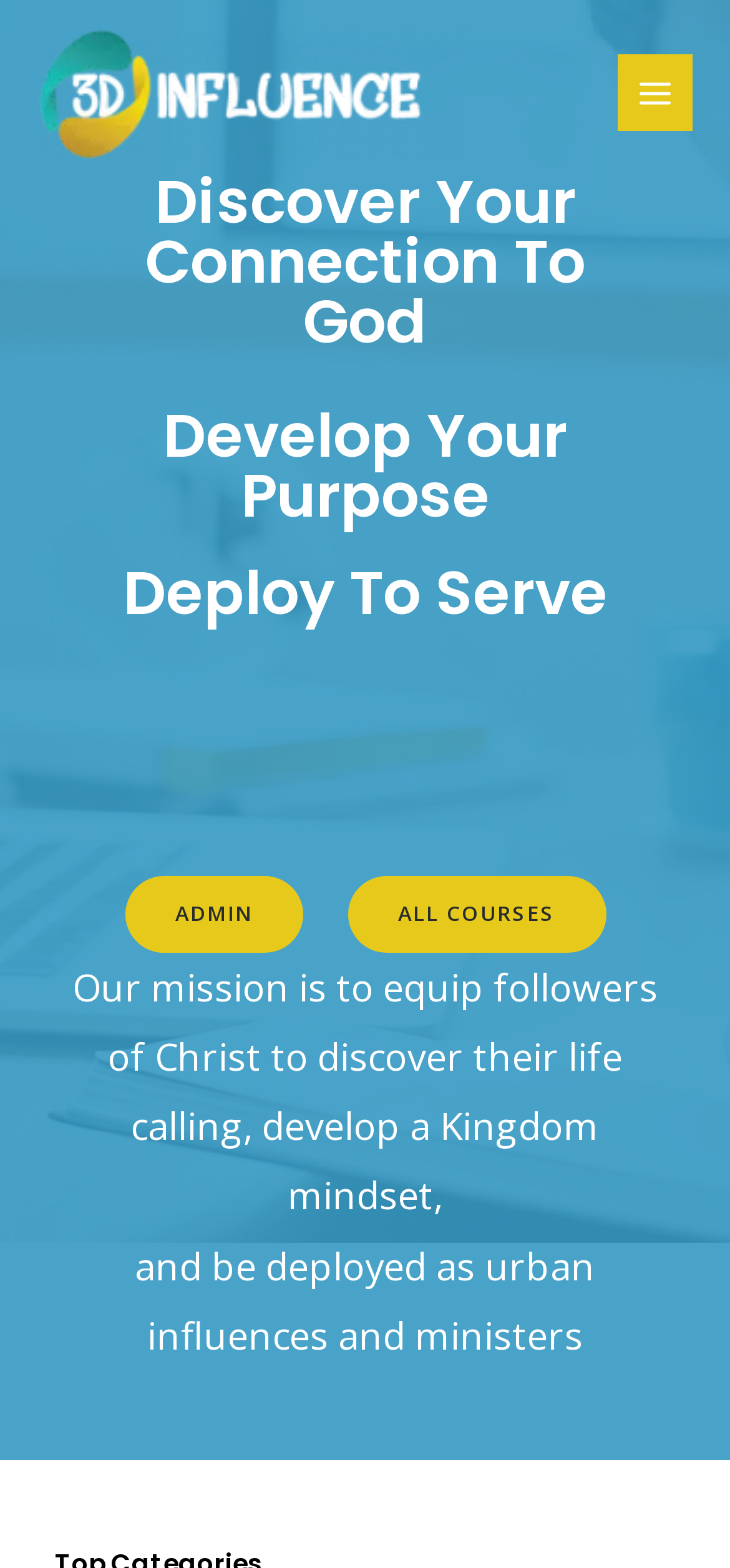Respond with a single word or phrase for the following question: 
What is the name of the link at the top left corner?

3D Influence